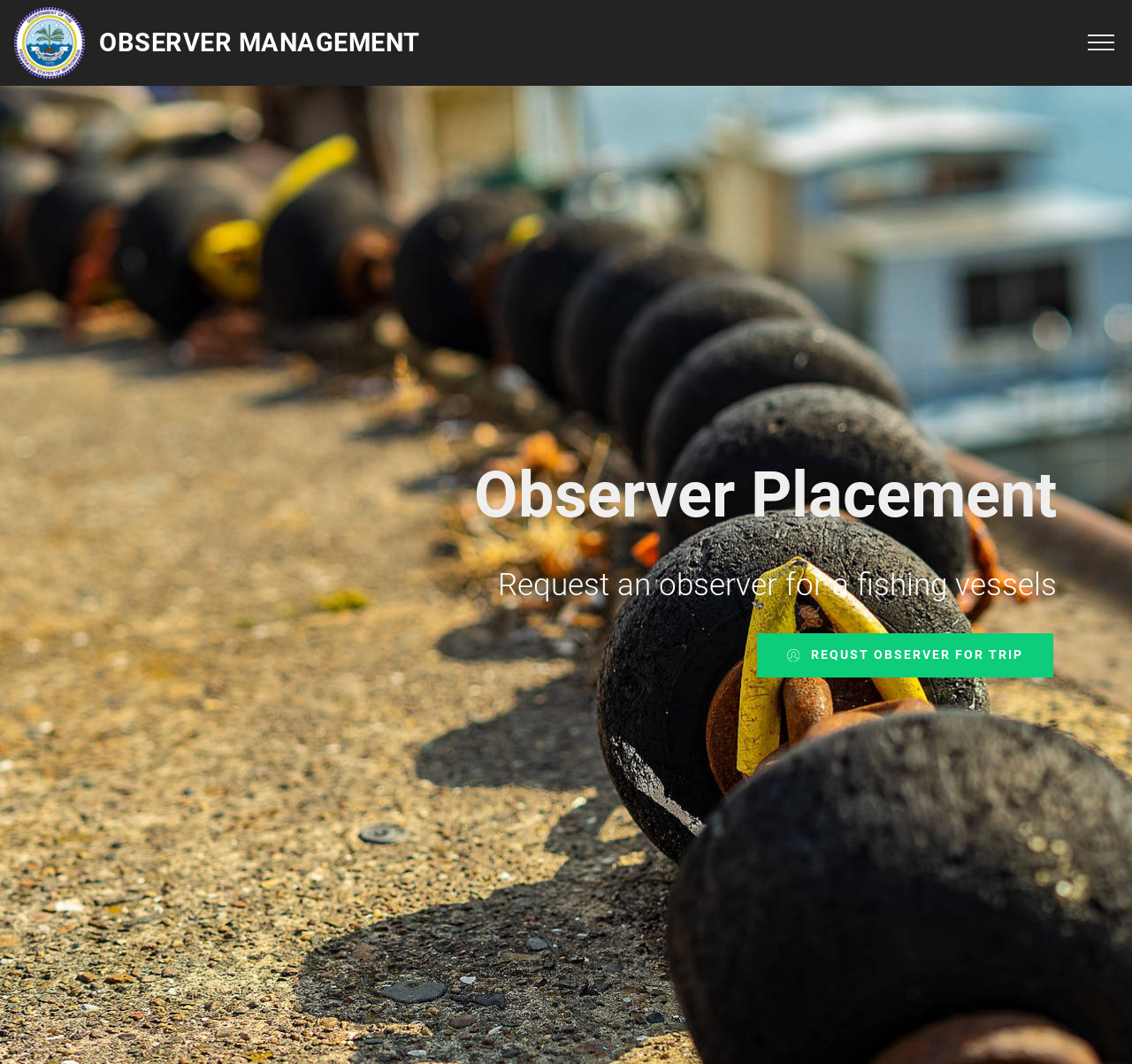Please specify the bounding box coordinates in the format (top-left x, top-left y, bottom-right x, bottom-right y), with all values as floating point numbers between 0 and 1. Identify the bounding box of the UI element described by: REQUST OBSERVER FOR TRIP

[0.669, 0.595, 0.93, 0.637]